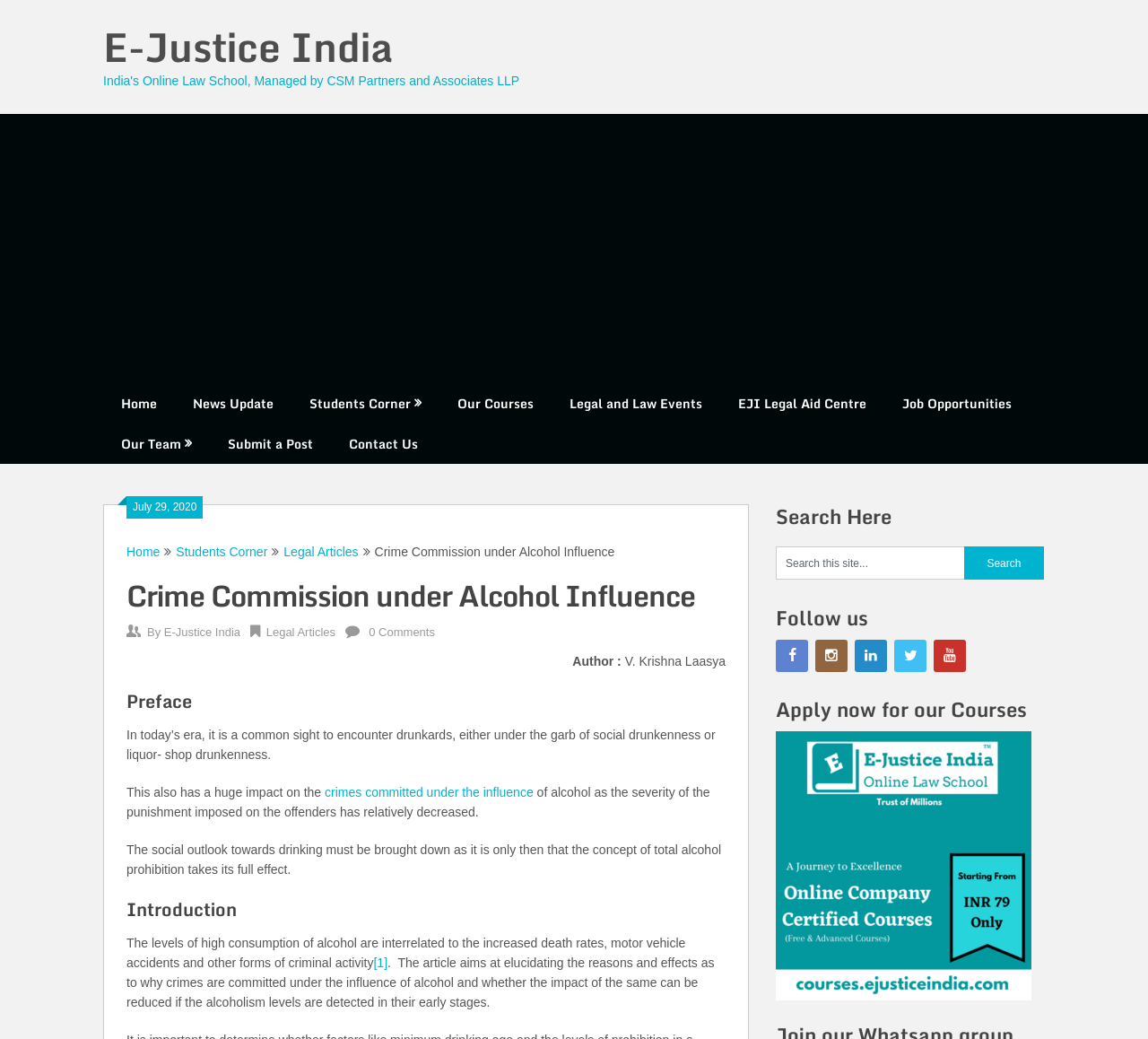Determine the bounding box coordinates for the area that needs to be clicked to fulfill this task: "Click on the 'Home' link". The coordinates must be given as four float numbers between 0 and 1, i.e., [left, top, right, bottom].

[0.09, 0.369, 0.152, 0.408]